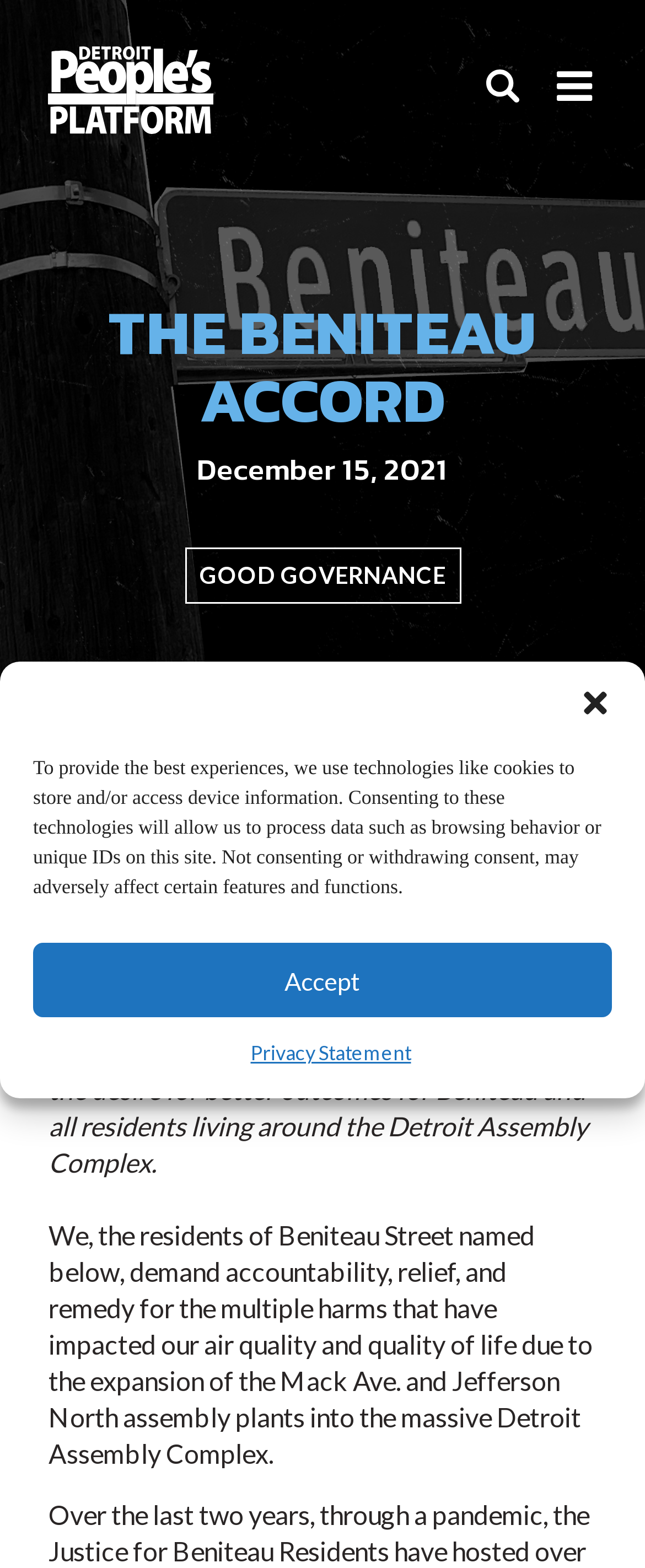What is the name of the platform associated with the accord?
Using the image, respond with a single word or phrase.

Detroit People's Platform